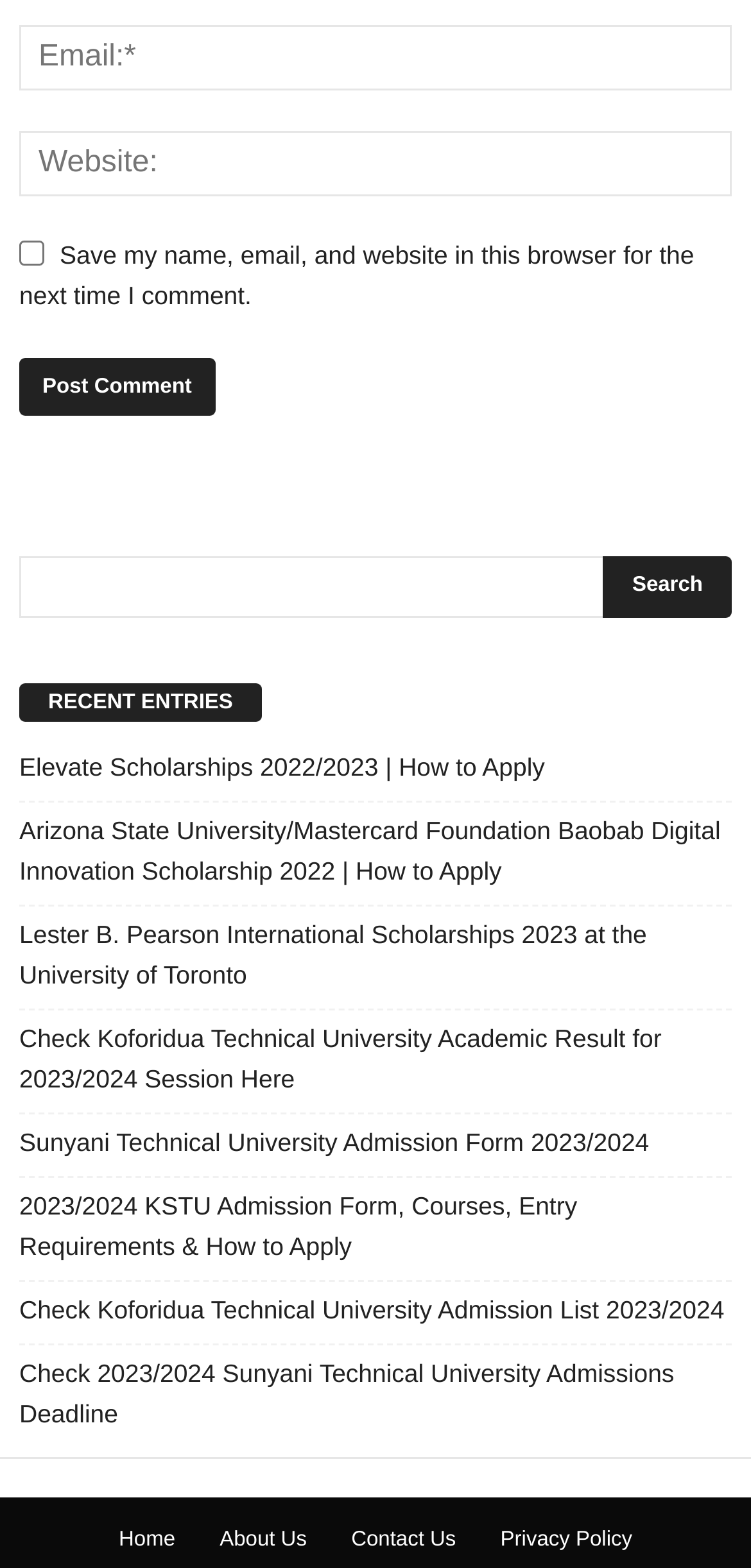Identify the bounding box coordinates of the clickable region necessary to fulfill the following instruction: "Search for a topic". The bounding box coordinates should be four float numbers between 0 and 1, i.e., [left, top, right, bottom].

[0.026, 0.354, 0.927, 0.393]